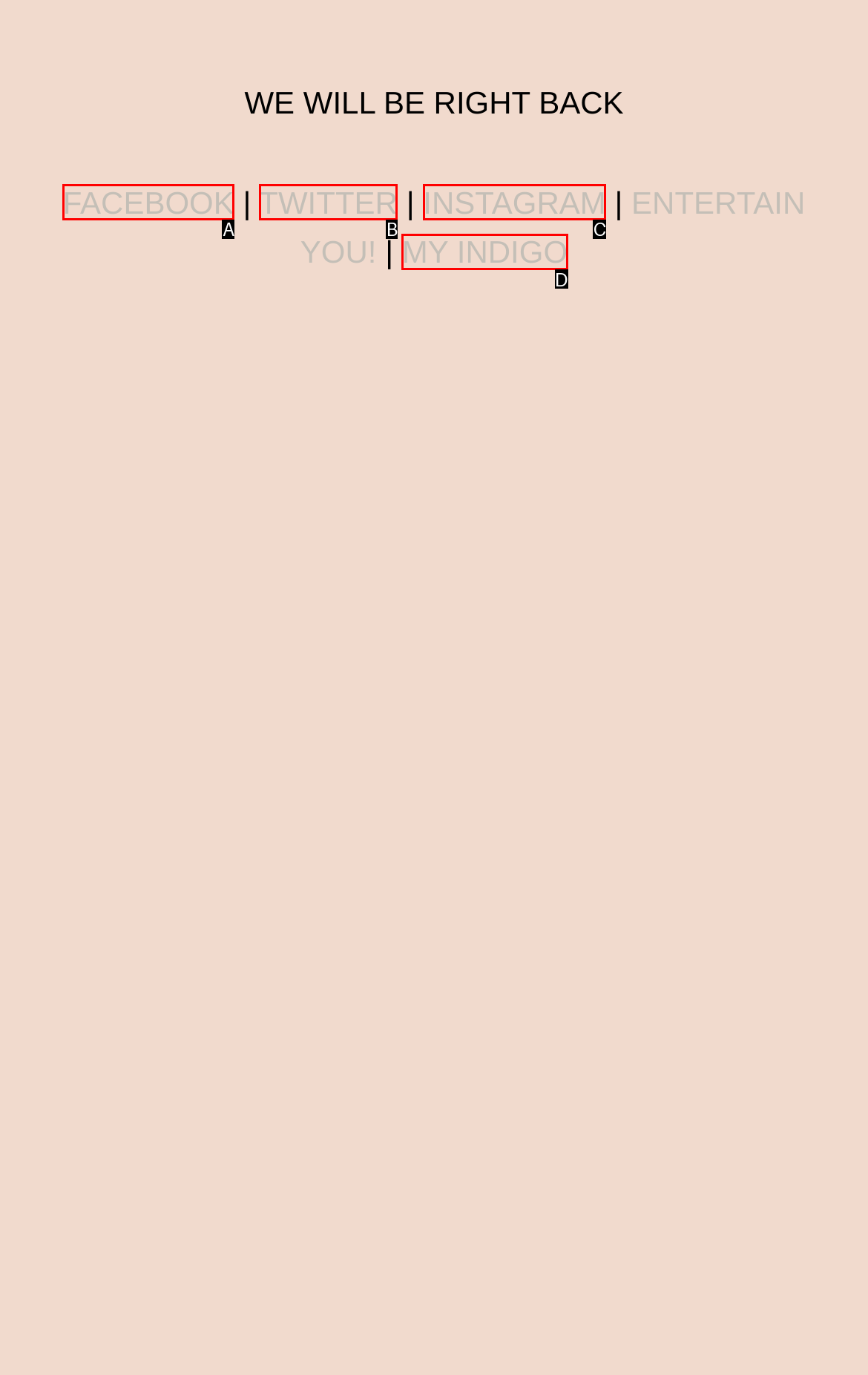From the description: FACEBOOK, select the HTML element that fits best. Reply with the letter of the appropriate option.

A